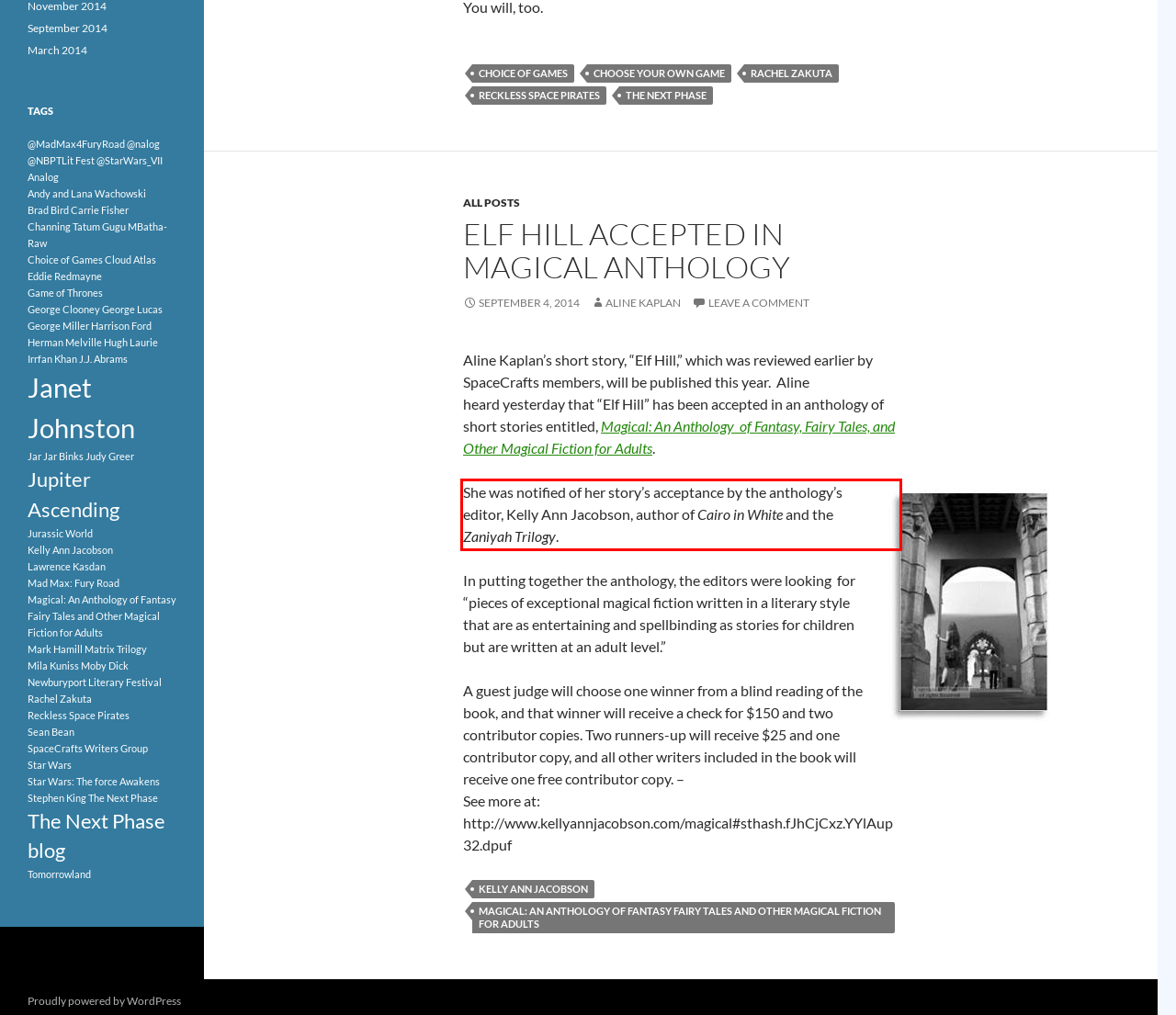Using the provided screenshot, read and generate the text content within the red-bordered area.

She was notified of her story’s acceptance by the anthology’s editor, Kelly Ann Jacobson, author of Cairo in White and the Zaniyah Trilogy.